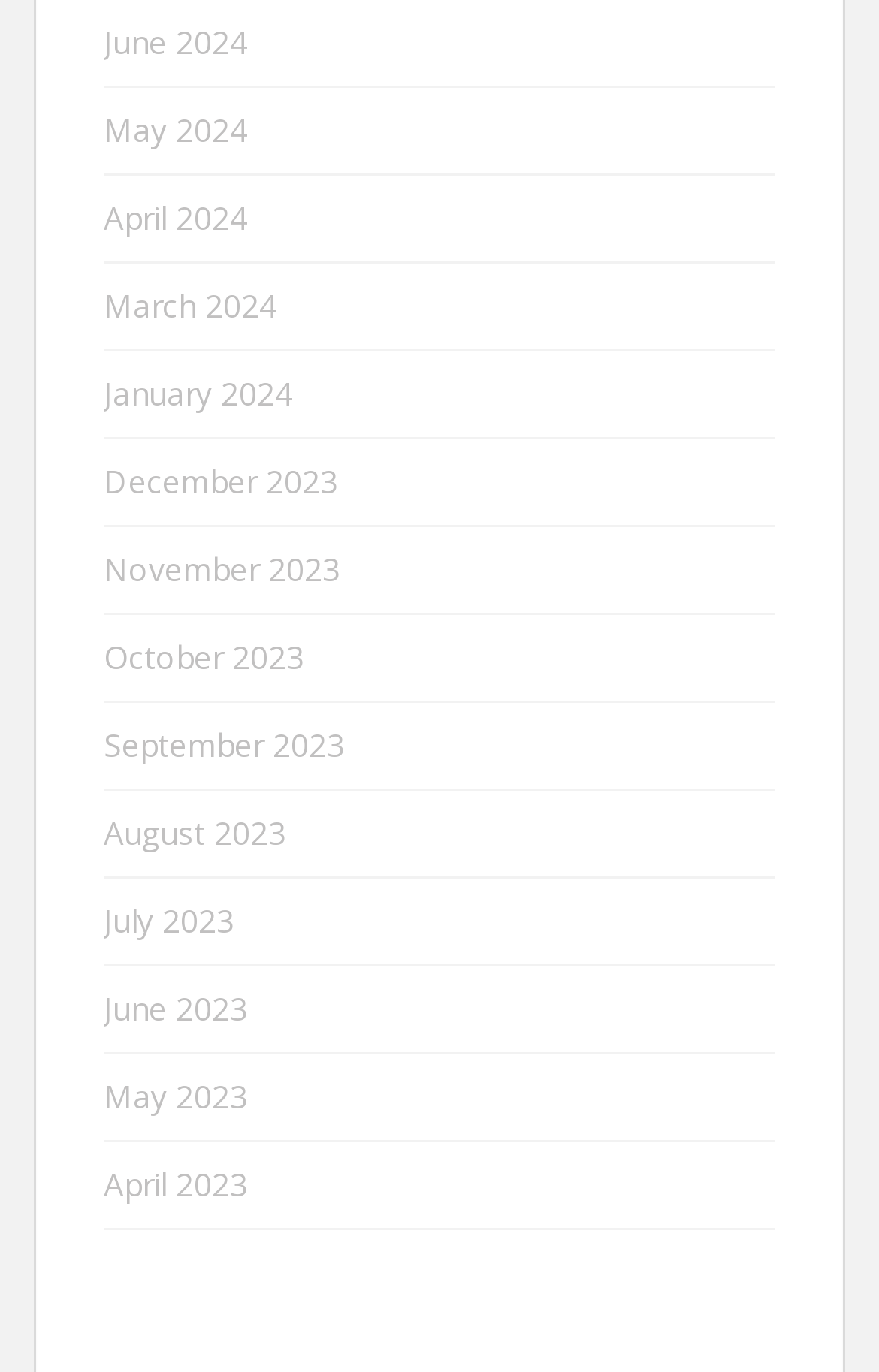Please use the details from the image to answer the following question comprehensively:
Are the links arranged in chronological order?

By examining the text of the links, I found that they are arranged in chronological order, with the most recent month (June 2024) at the top and the oldest month (July 2023) at the bottom.